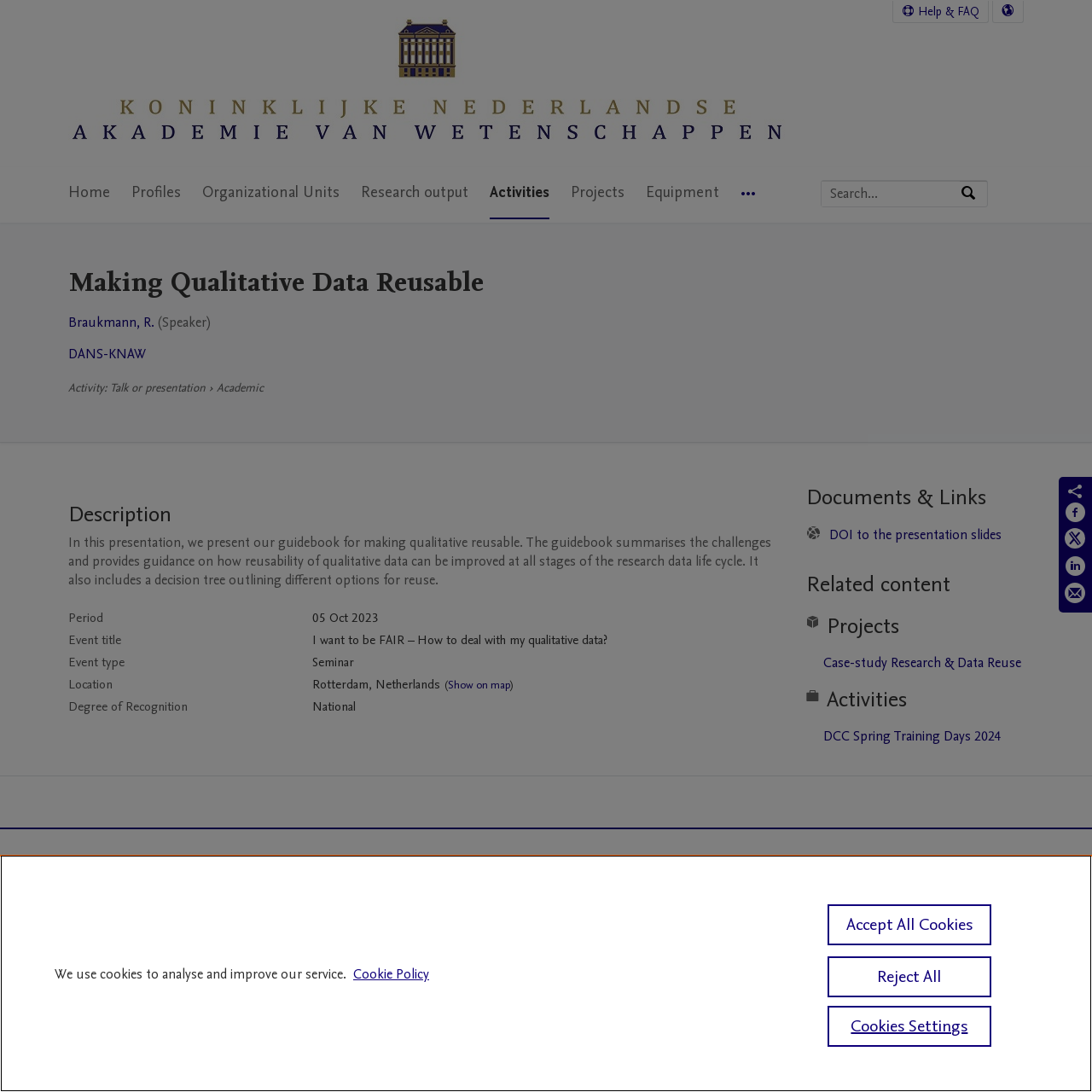Return the bounding box coordinates of the UI element that corresponds to this description: "Organizational Units". The coordinates must be given as four float numbers in the range of 0 and 1, [left, top, right, bottom].

[0.185, 0.153, 0.311, 0.201]